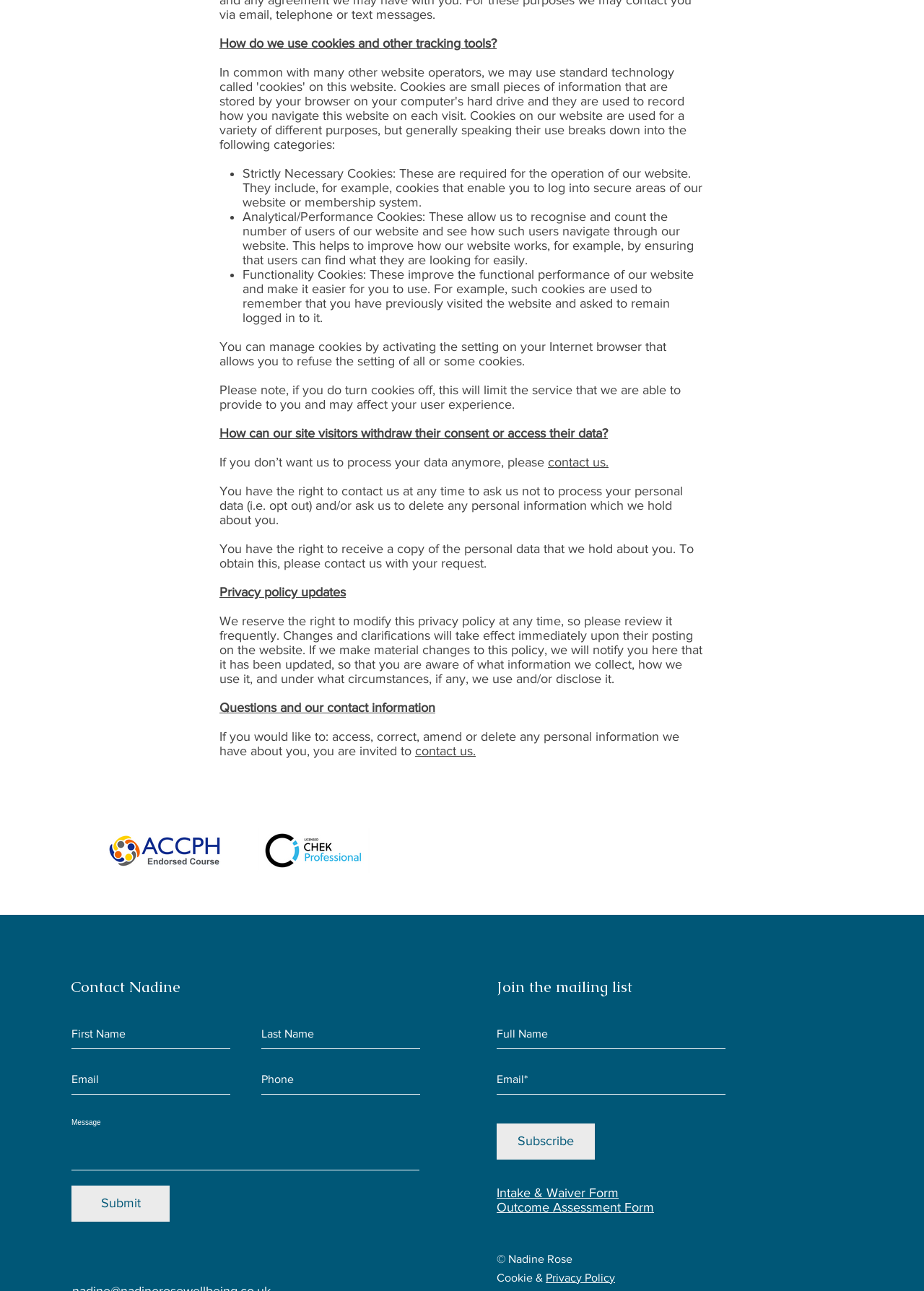Give a one-word or one-phrase response to the question: 
What are the three types of cookies used on this website?

Strictly Necessary, Analytical/Performance, Functionality